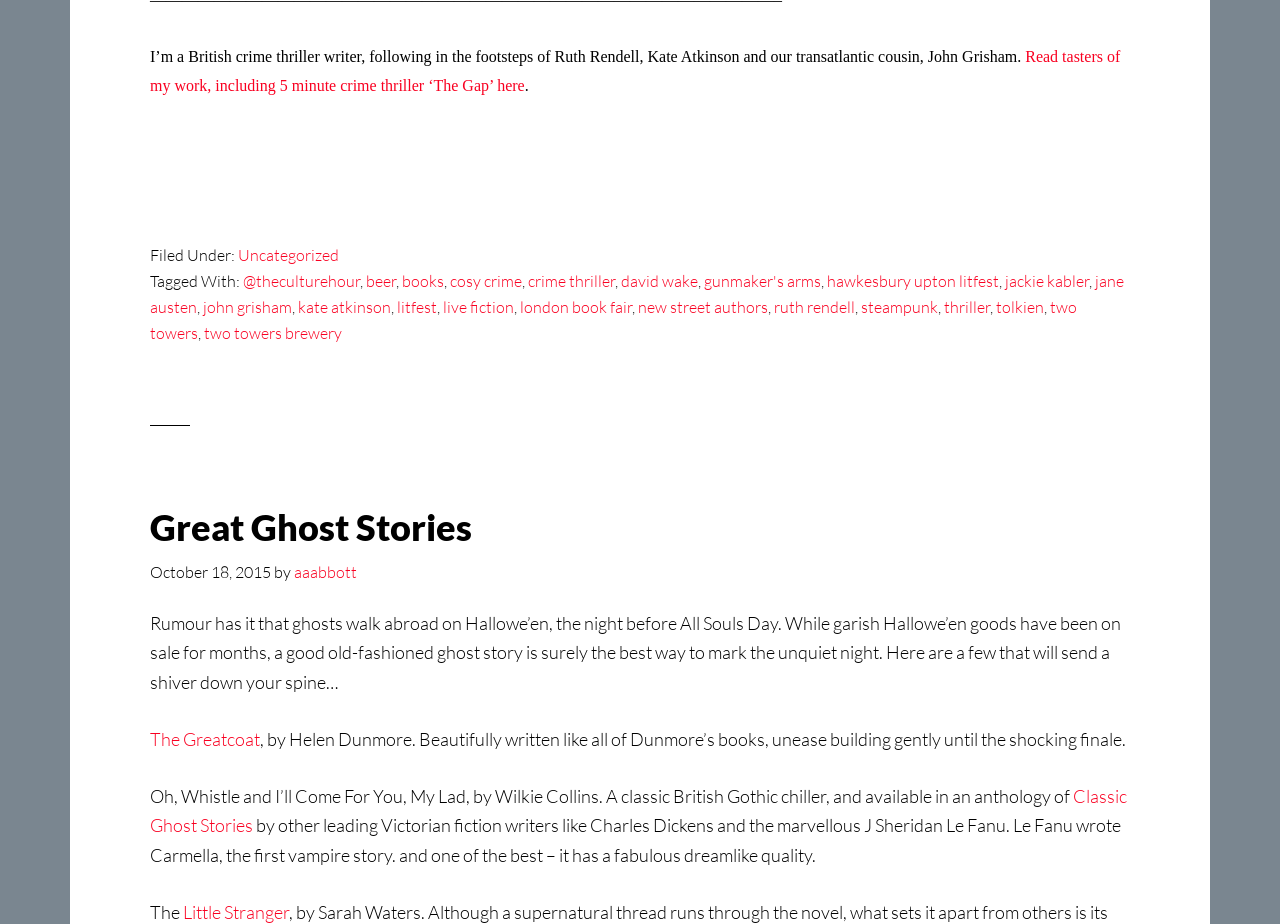Determine the coordinates of the bounding box for the clickable area needed to execute this instruction: "Explore the 'Categories' section".

None